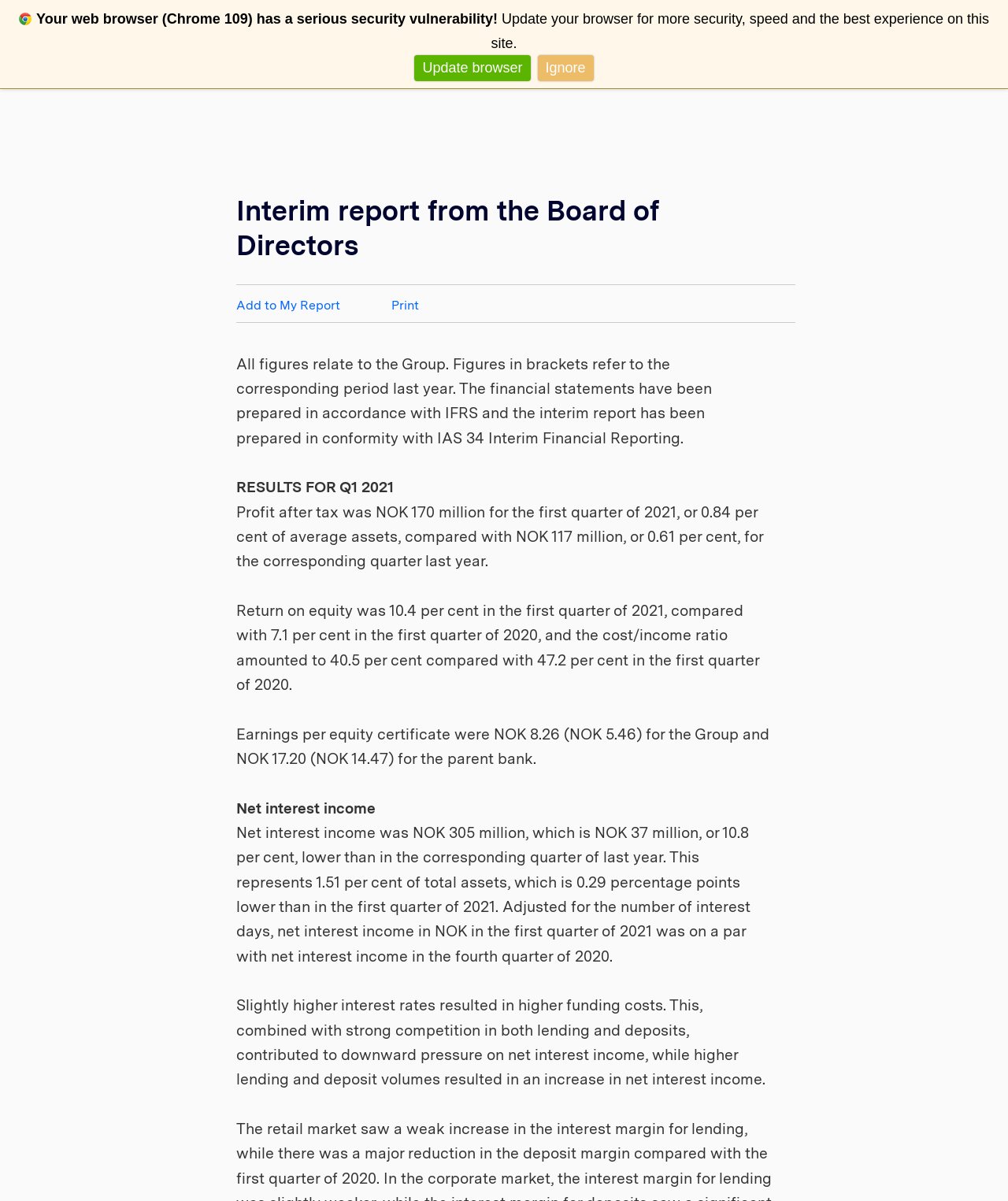Highlight the bounding box coordinates of the element that should be clicked to carry out the following instruction: "Search". The coordinates must be given as four float numbers ranging from 0 to 1, i.e., [left, top, right, bottom].

[0.681, 0.017, 0.74, 0.03]